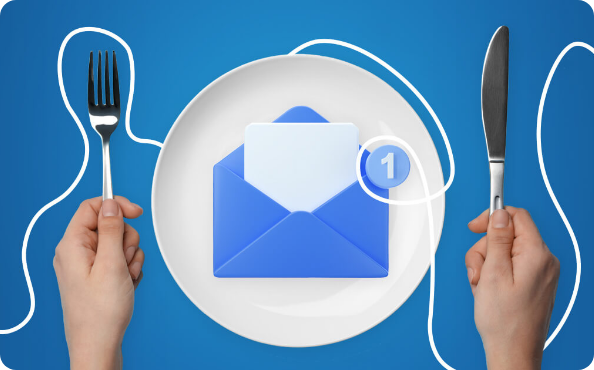Provide a brief response to the question below using one word or phrase:
What is the theme of the blog post?

Email Etiquette